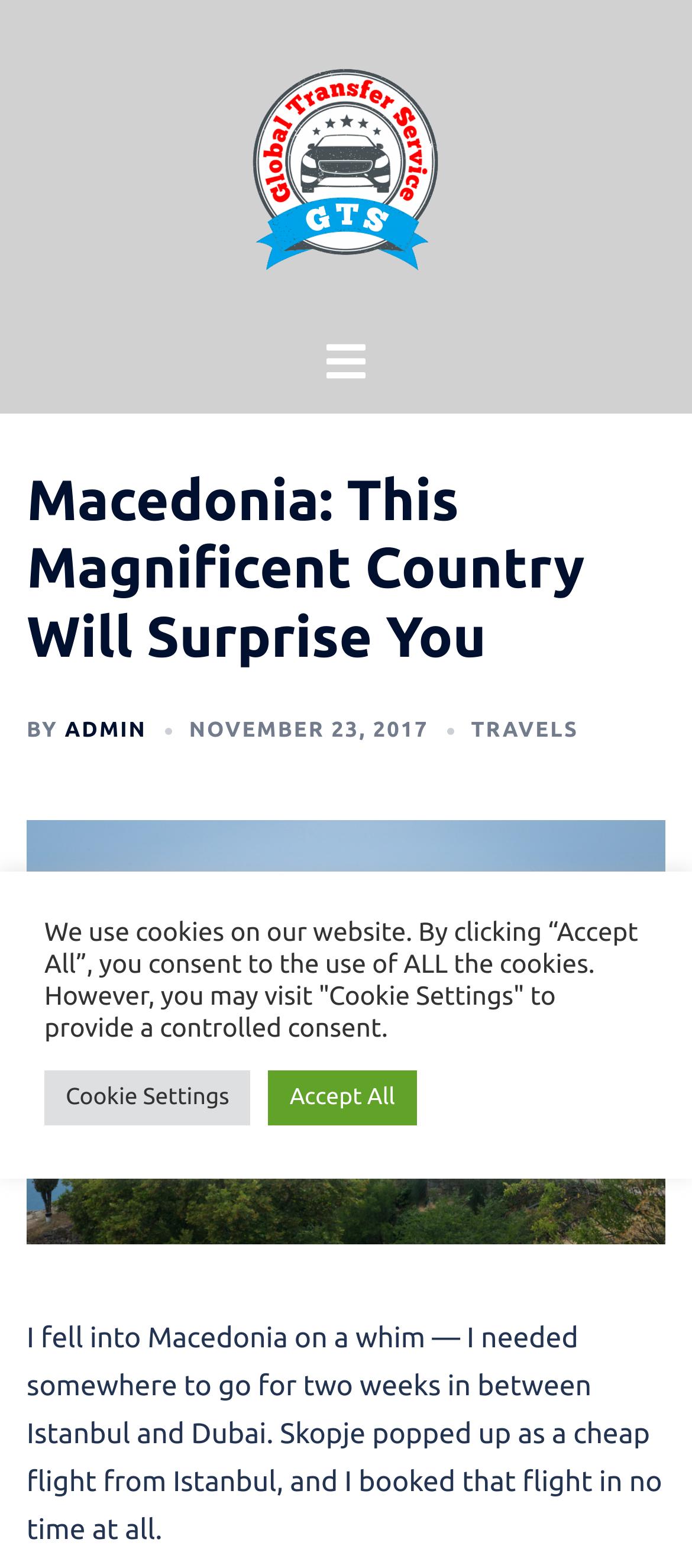What is the date of the article?
Observe the image and answer the question with a one-word or short phrase response.

November 23, 2017